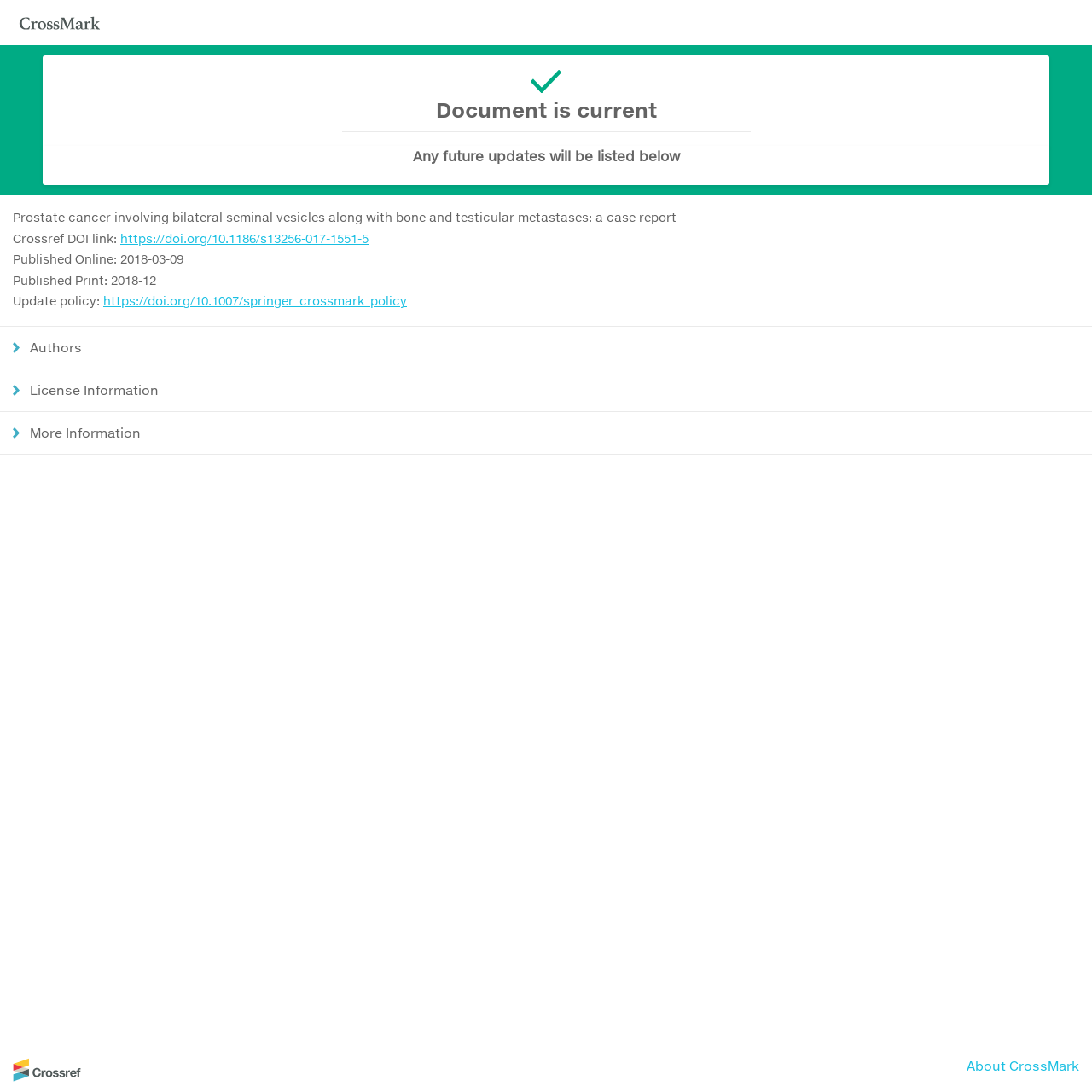Show the bounding box coordinates of the element that should be clicked to complete the task: "View document information".

[0.012, 0.192, 0.62, 0.205]